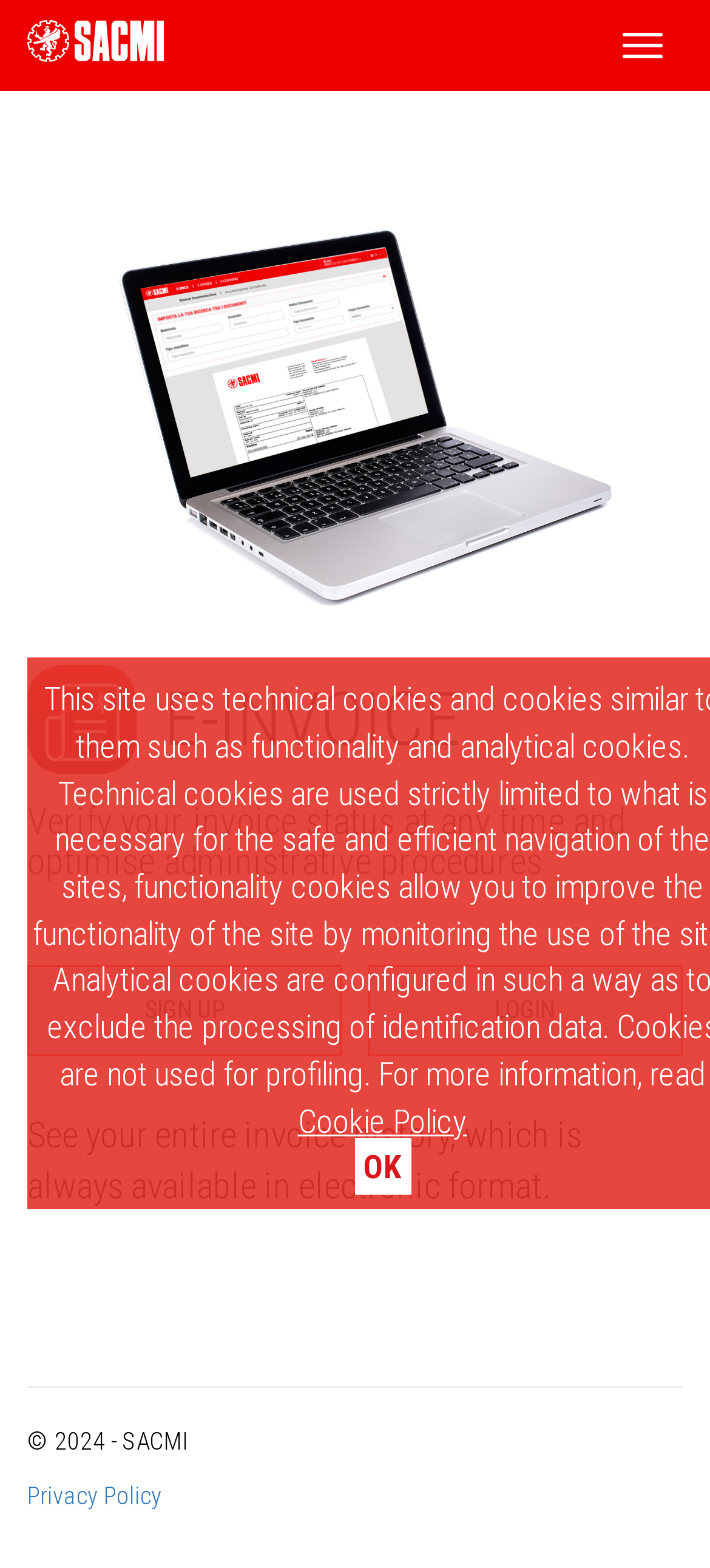What is the name of the portal?
Please provide a single word or phrase based on the screenshot.

Sacmi Portal